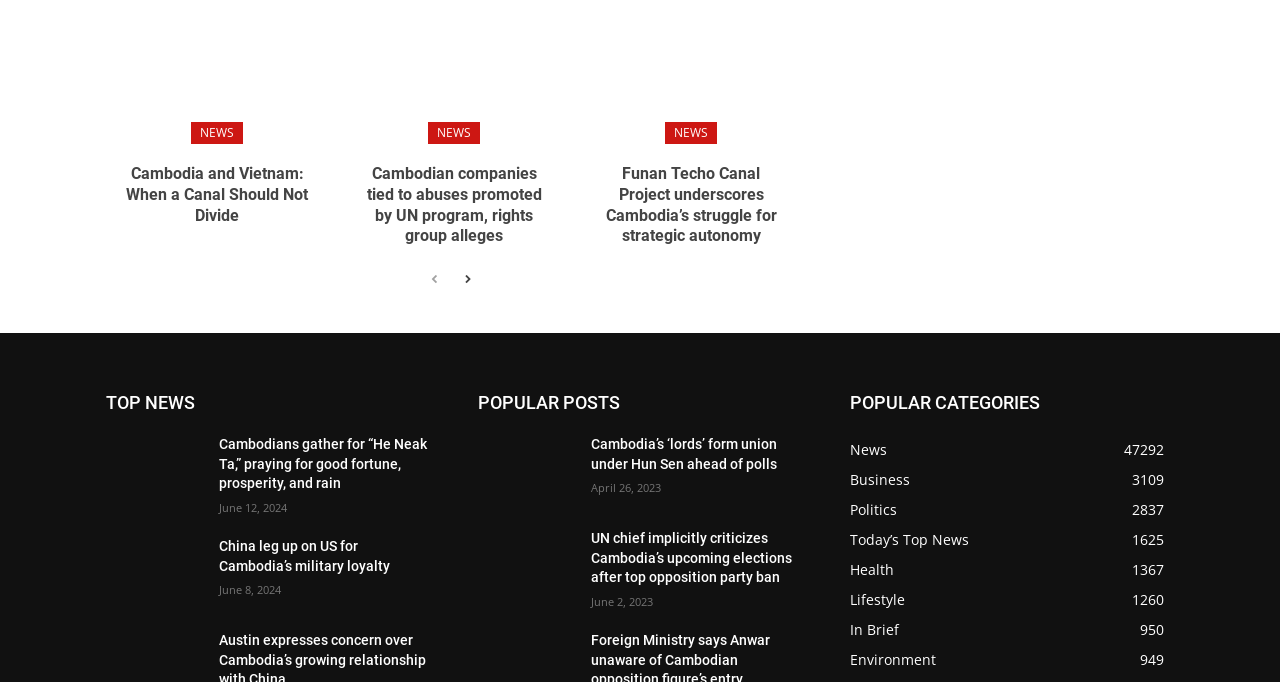What is the main topic of this webpage?
Examine the image and give a concise answer in one word or a short phrase.

News